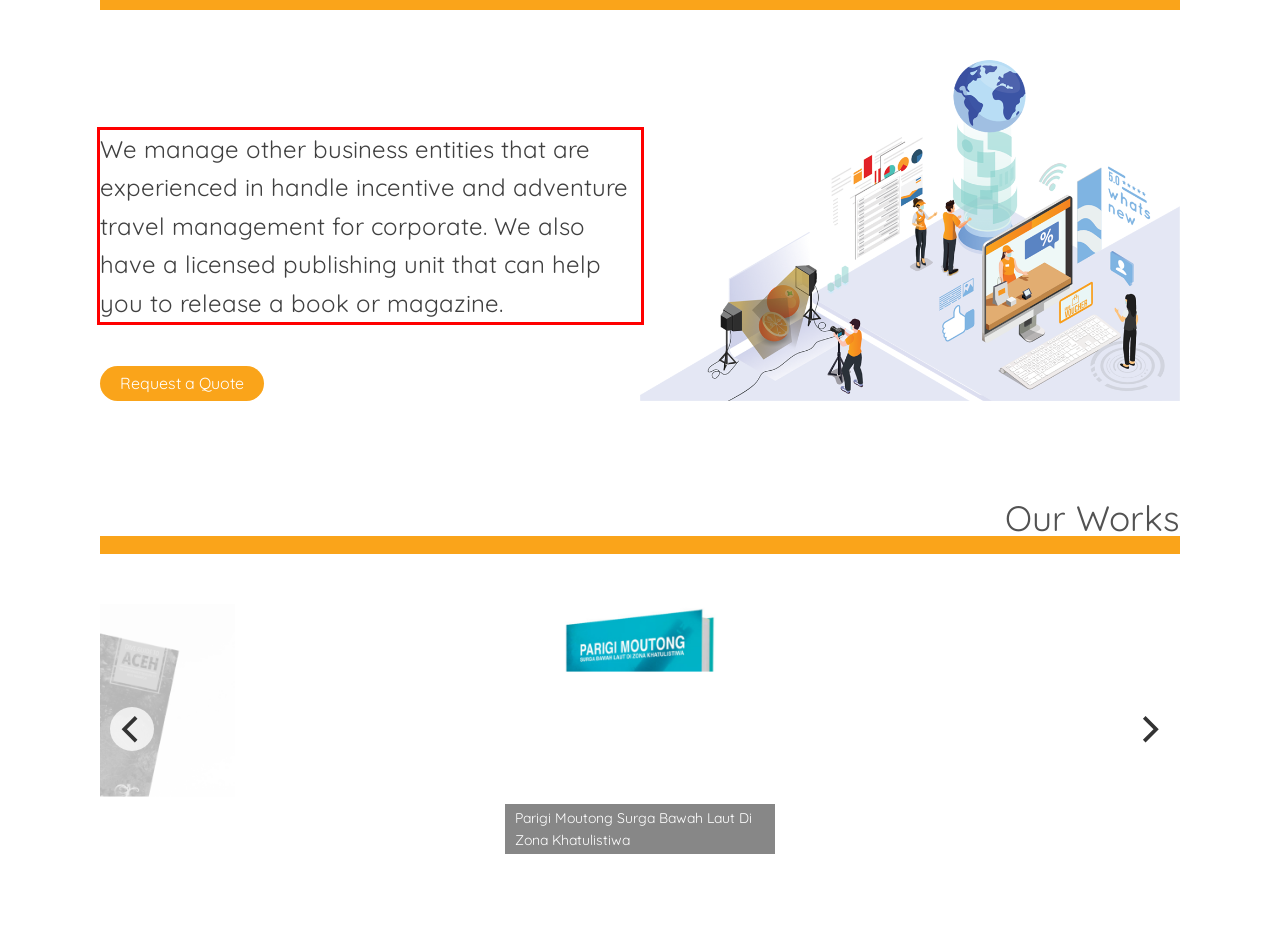You are provided with a screenshot of a webpage that includes a UI element enclosed in a red rectangle. Extract the text content inside this red rectangle.

We manage other business entities that are experienced in handle incentive and adventure travel management for corporate. We also have a licensed publishing unit that can help you to release a book or magazine.